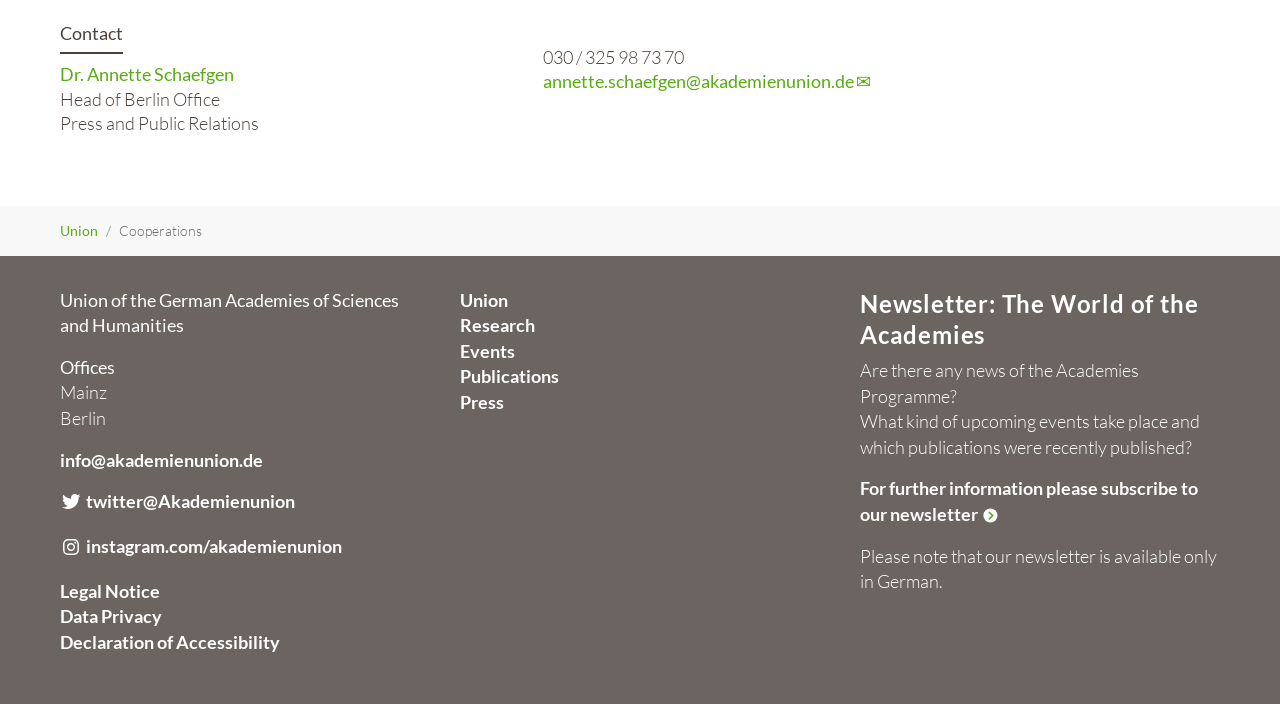Please locate the clickable area by providing the bounding box coordinates to follow this instruction: "Visit the Twitter page".

[0.047, 0.698, 0.23, 0.727]